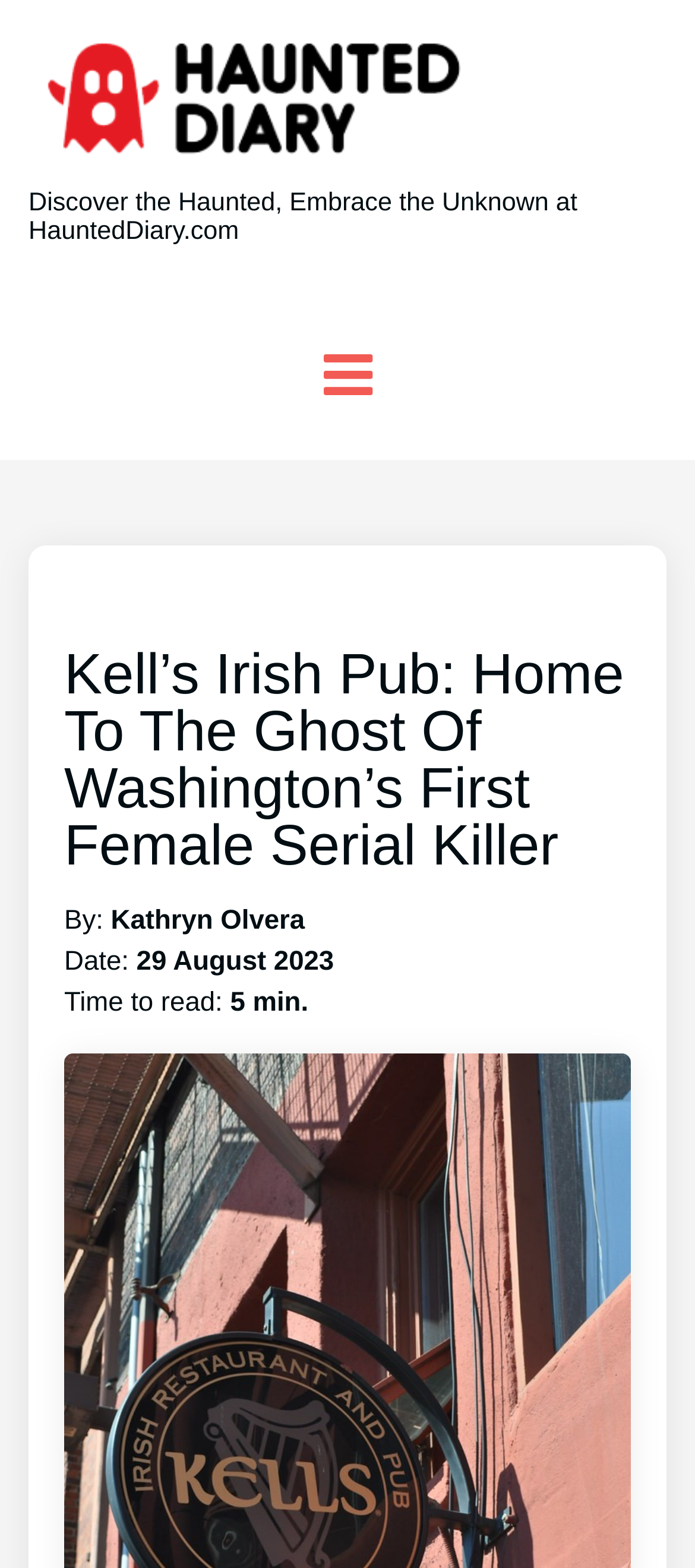Using a single word or phrase, answer the following question: 
What is the date of the article?

29 August 2023